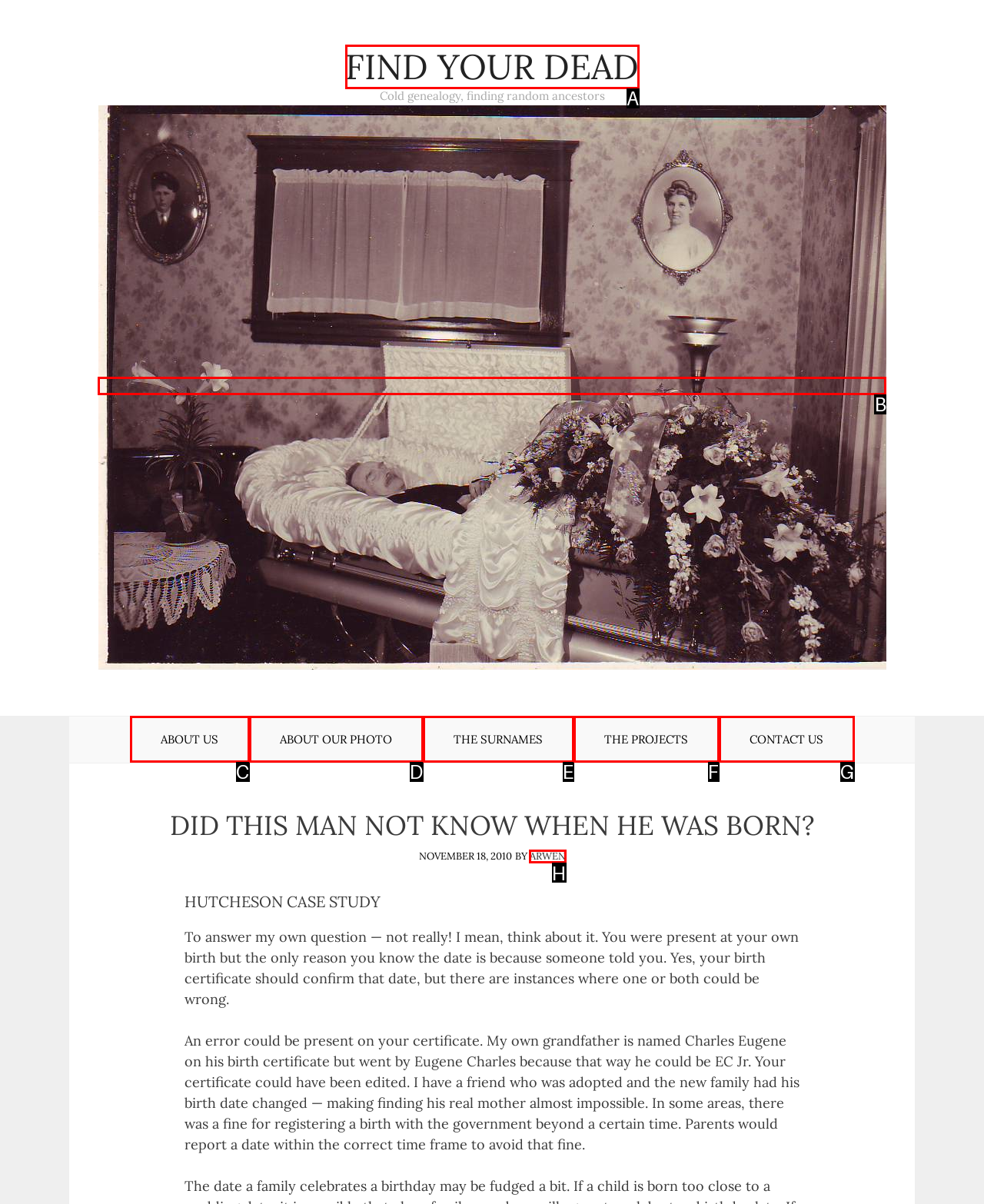What letter corresponds to the UI element to complete this task: Click the 'ARWEN' link
Answer directly with the letter.

H